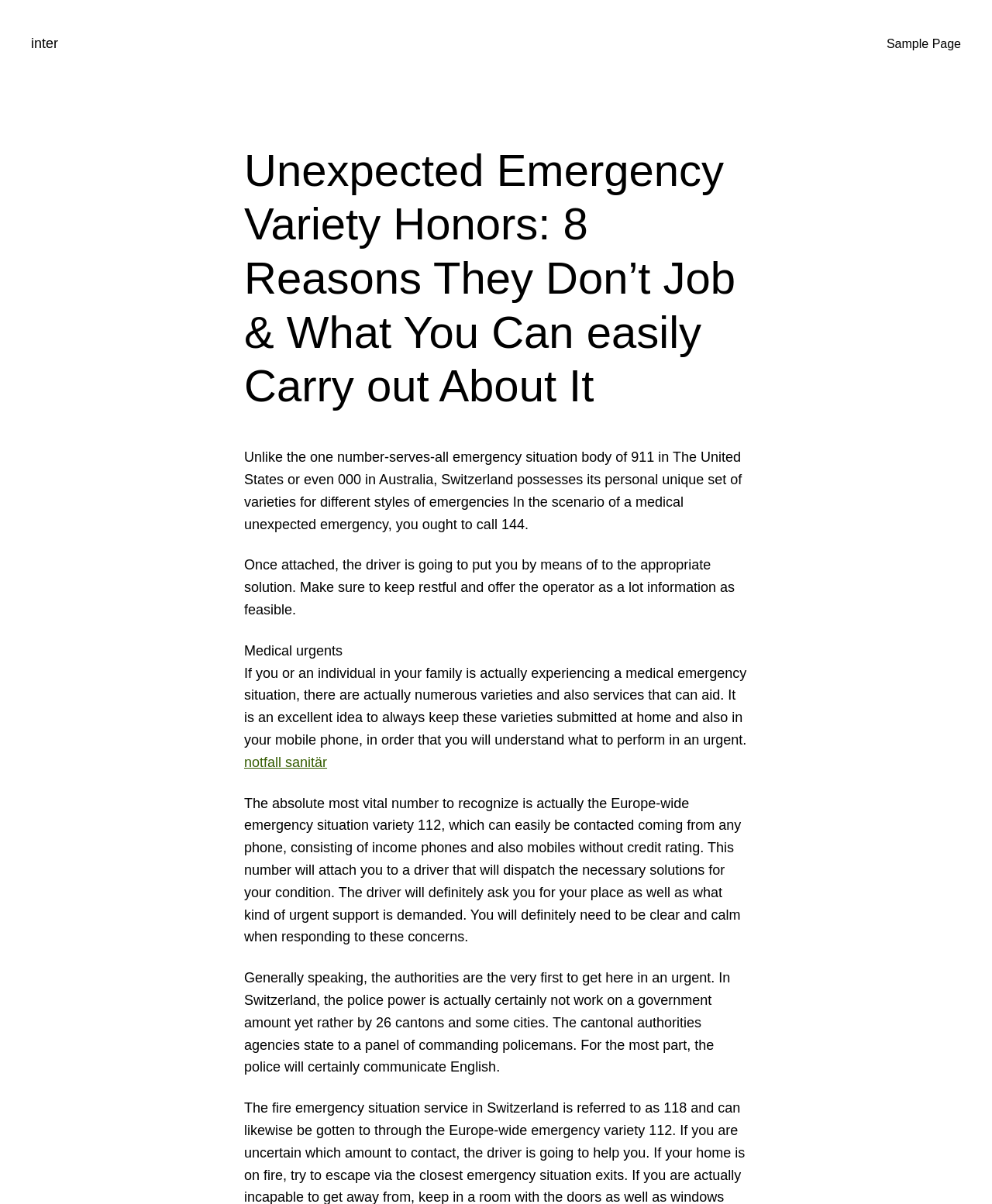Who responds first in an emergency in Switzerland?
Utilize the image to construct a detailed and well-explained answer.

Generally speaking, the authorities are the first to arrive in an emergency. In Switzerland, the police power is not run on a federal level but rather by 26 cantons and some cities.